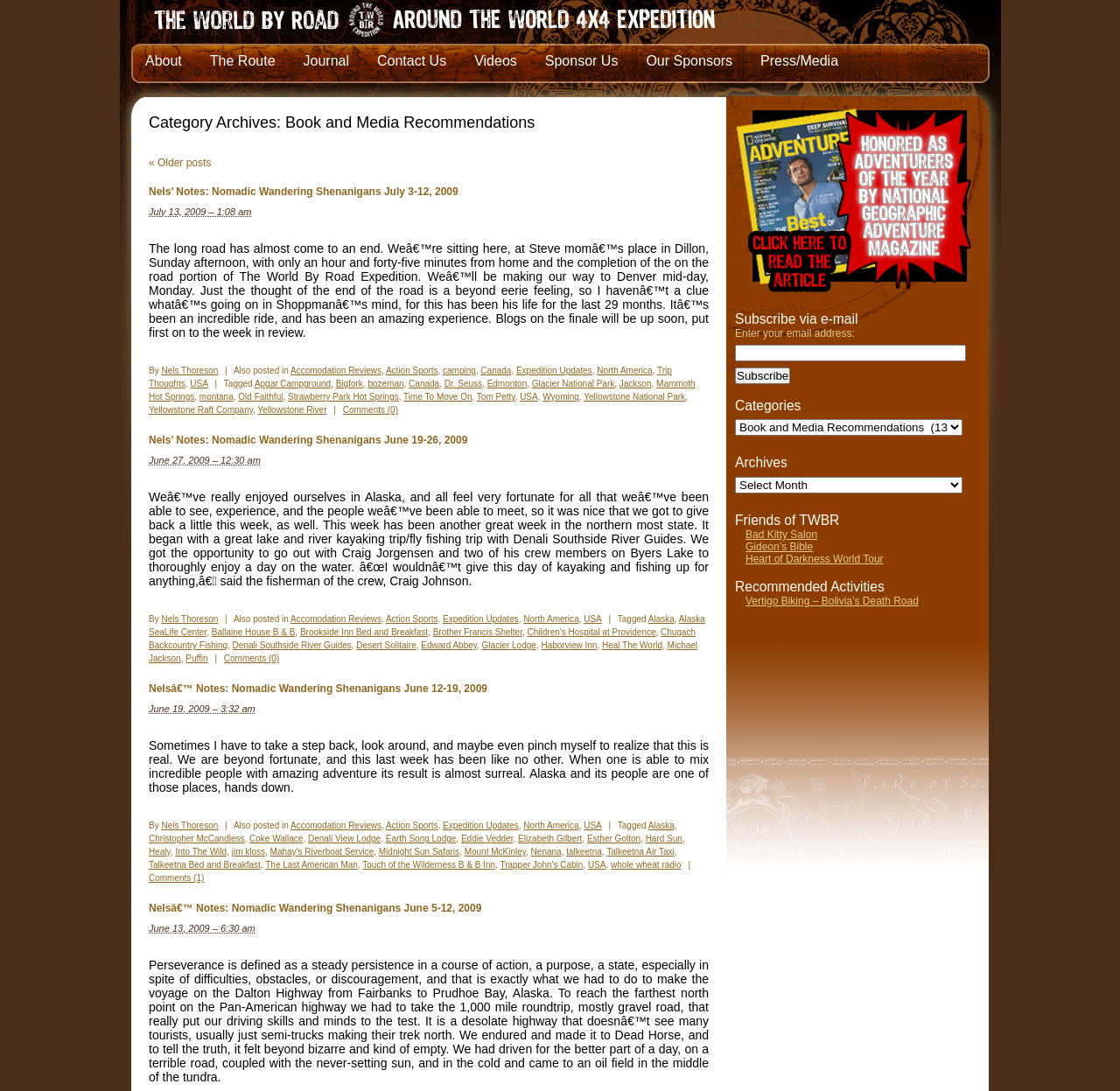Find the bounding box coordinates of the clickable element required to execute the following instruction: "View 'Accomodation Reviews' category". Provide the coordinates as four float numbers between 0 and 1, i.e., [left, top, right, bottom].

[0.259, 0.335, 0.341, 0.344]